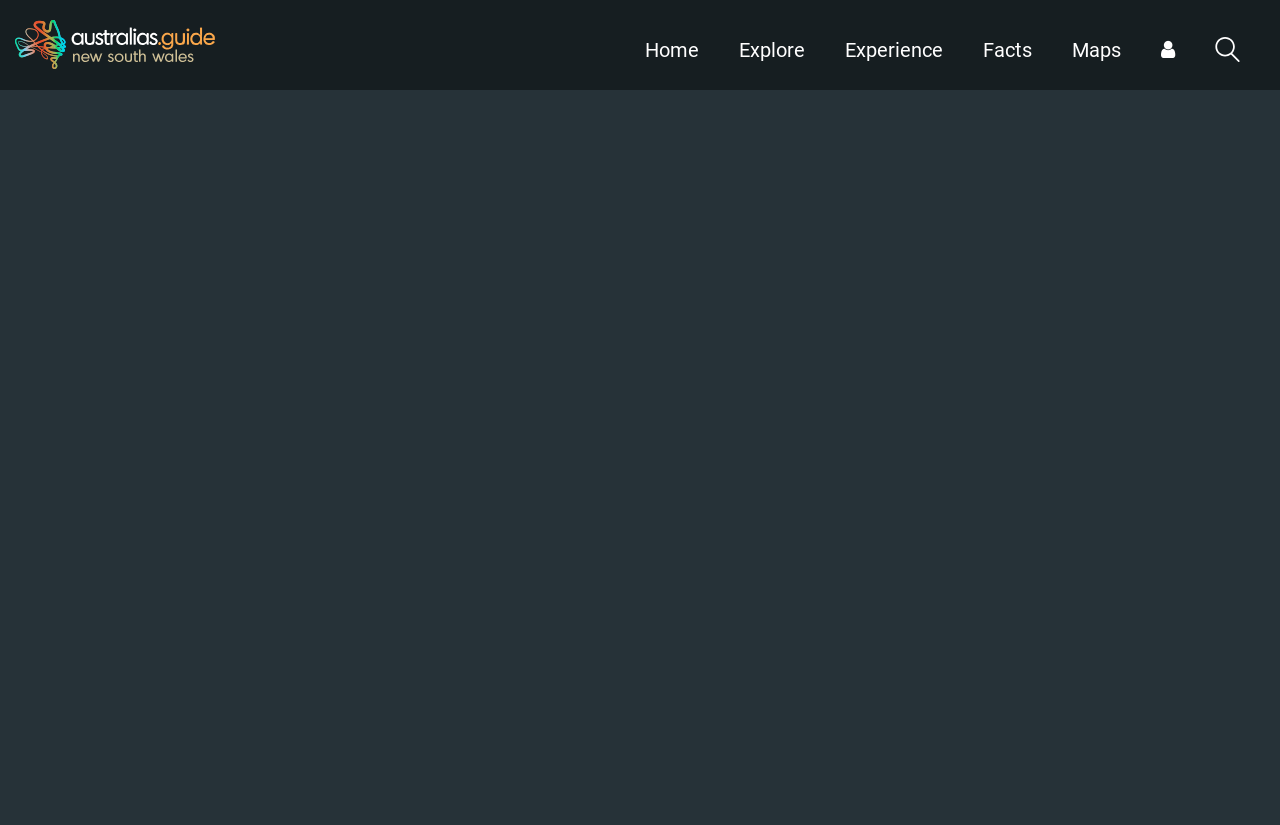Please indicate the bounding box coordinates for the clickable area to complete the following task: "Click the Home link". The coordinates should be specified as four float numbers between 0 and 1, i.e., [left, top, right, bottom].

[0.504, 0.0, 0.546, 0.109]